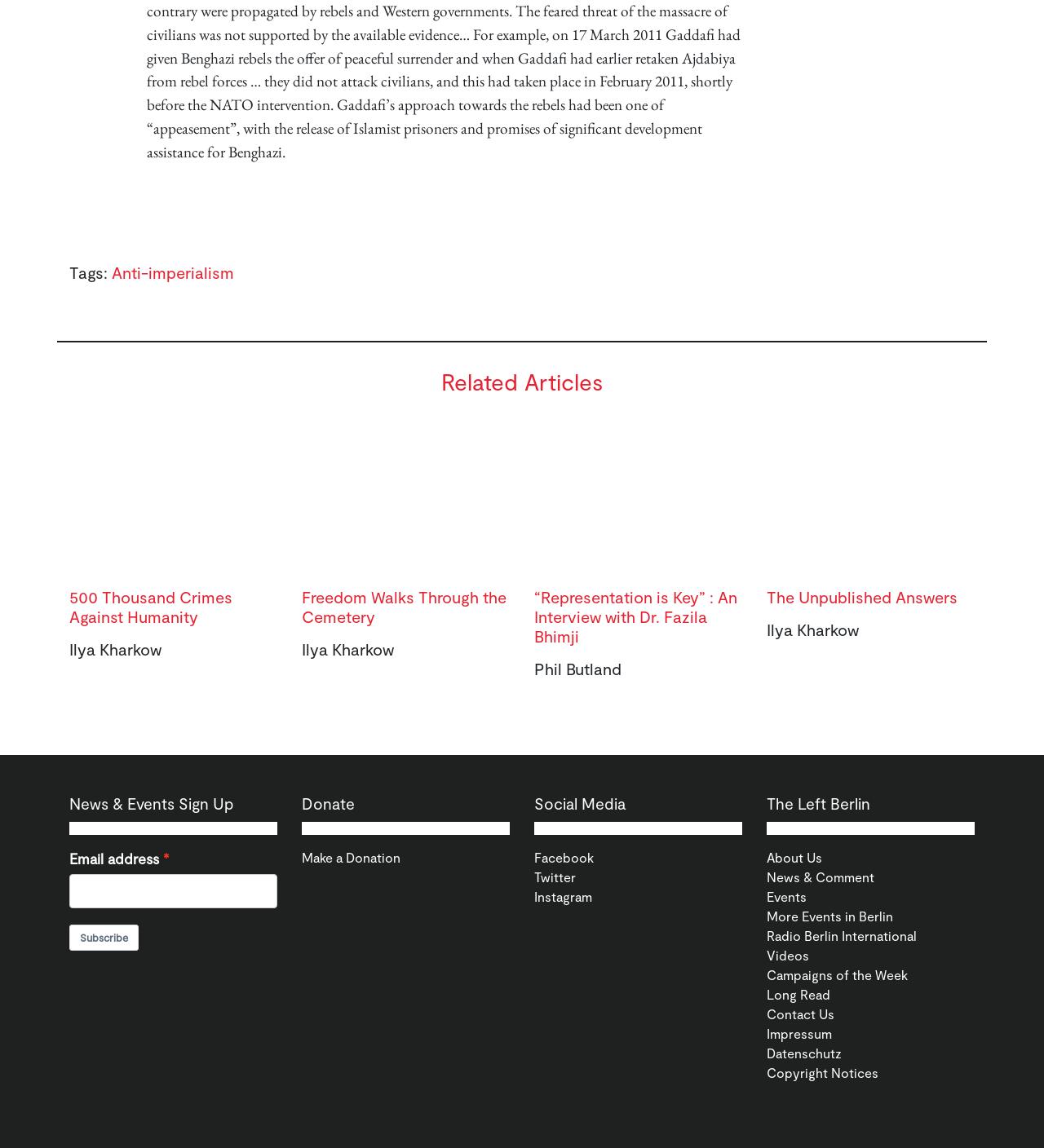Please identify the bounding box coordinates of the clickable region that I should interact with to perform the following instruction: "Browse the Health category". The coordinates should be expressed as four float numbers between 0 and 1, i.e., [left, top, right, bottom].

None